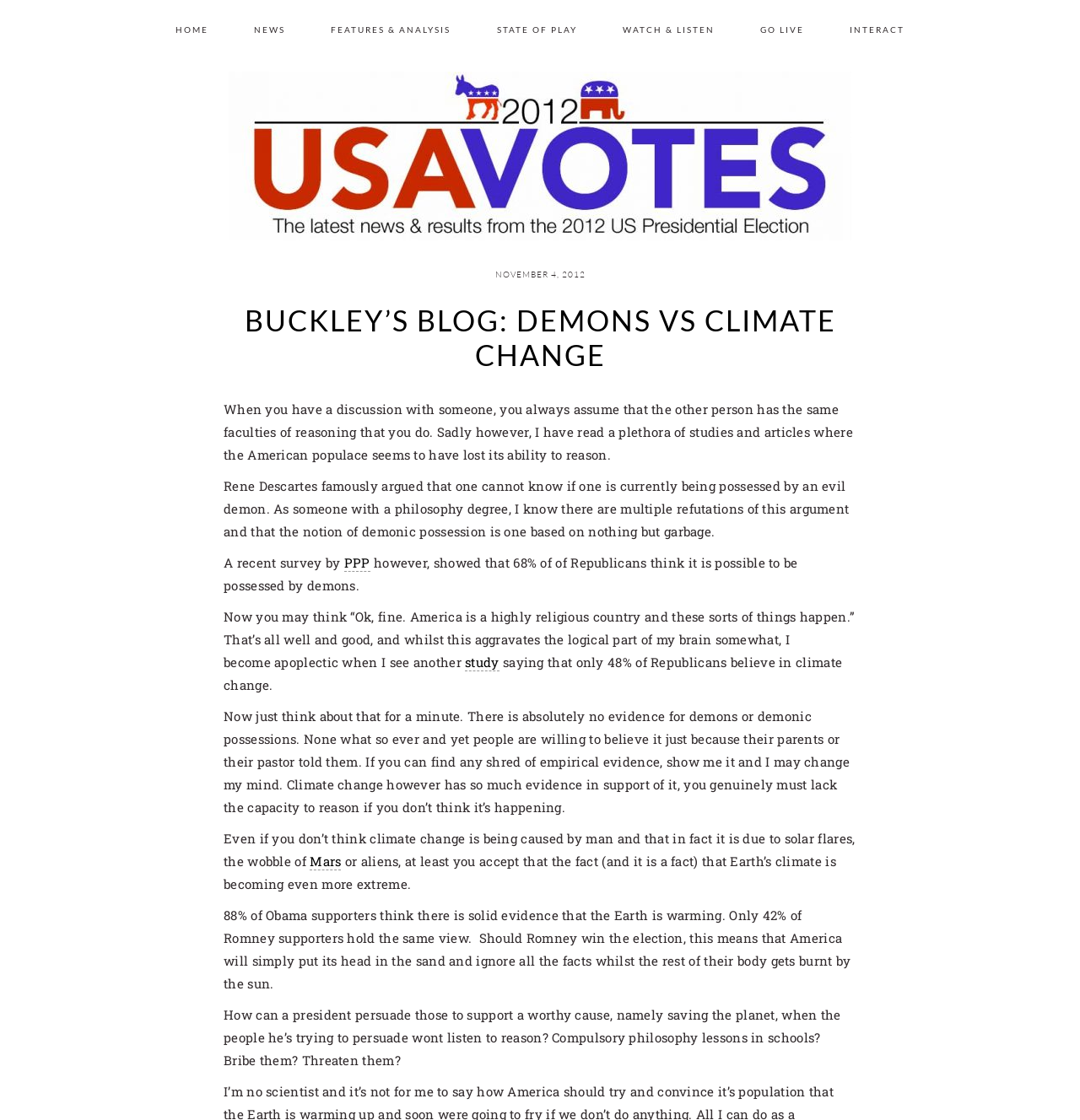Generate a thorough description of the webpage.

The webpage is a blog post titled "Buckley's Blog: Demons vs Climate Change". At the top, there are three "Skip to" links, followed by a main navigation menu with seven links: "HOME", "NEWS", "FEATURES & ANALYSIS", "STATE OF PLAY", "WATCH & LISTEN", "GO LIVE", and "INTERACT". 

Below the navigation menu, there is a link "US 2012" on the left side, and a time indicator on the right side, showing the date "NOVEMBER 4, 2012". 

The main content of the blog post is a long article with several paragraphs of text. The article starts with a heading "BUCKLEY'S BLOG: DEMONS VS CLIMATE CHANGE" and then discusses the topic of reasoning and the American populace's ability to reason. The author argues that many people believe in demonic possession despite a lack of evidence, while climate change, which has a significant amount of evidence supporting it, is often denied. The article cites a survey showing that 68% of Republicans believe in demonic possession, while only 48% believe in climate change. The author expresses frustration and incredulity at this disparity, and wonders how a president can persuade people to support a worthy cause like saving the planet when they won't listen to reason.